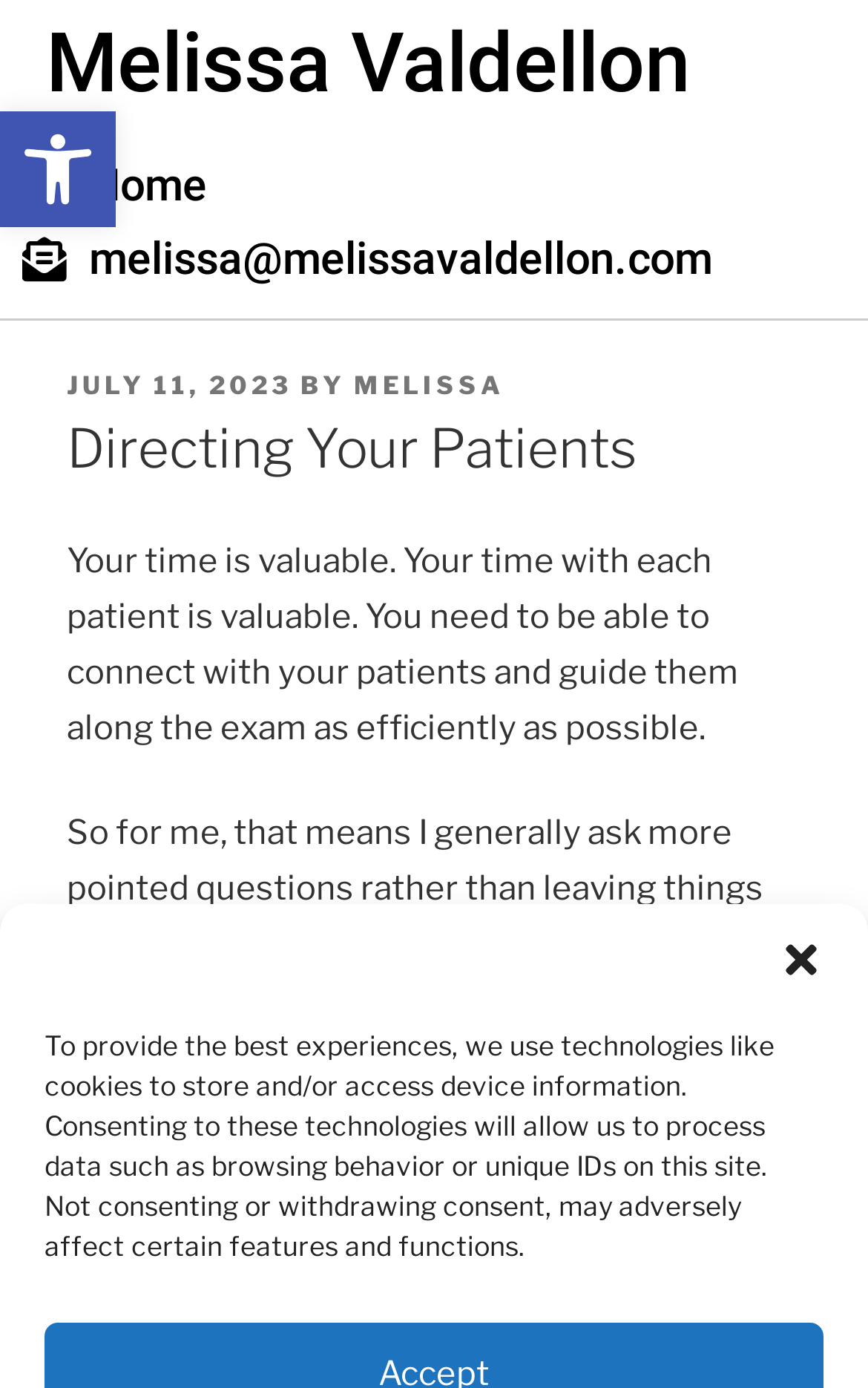Extract the bounding box for the UI element that matches this description: "Ian Sherr".

None